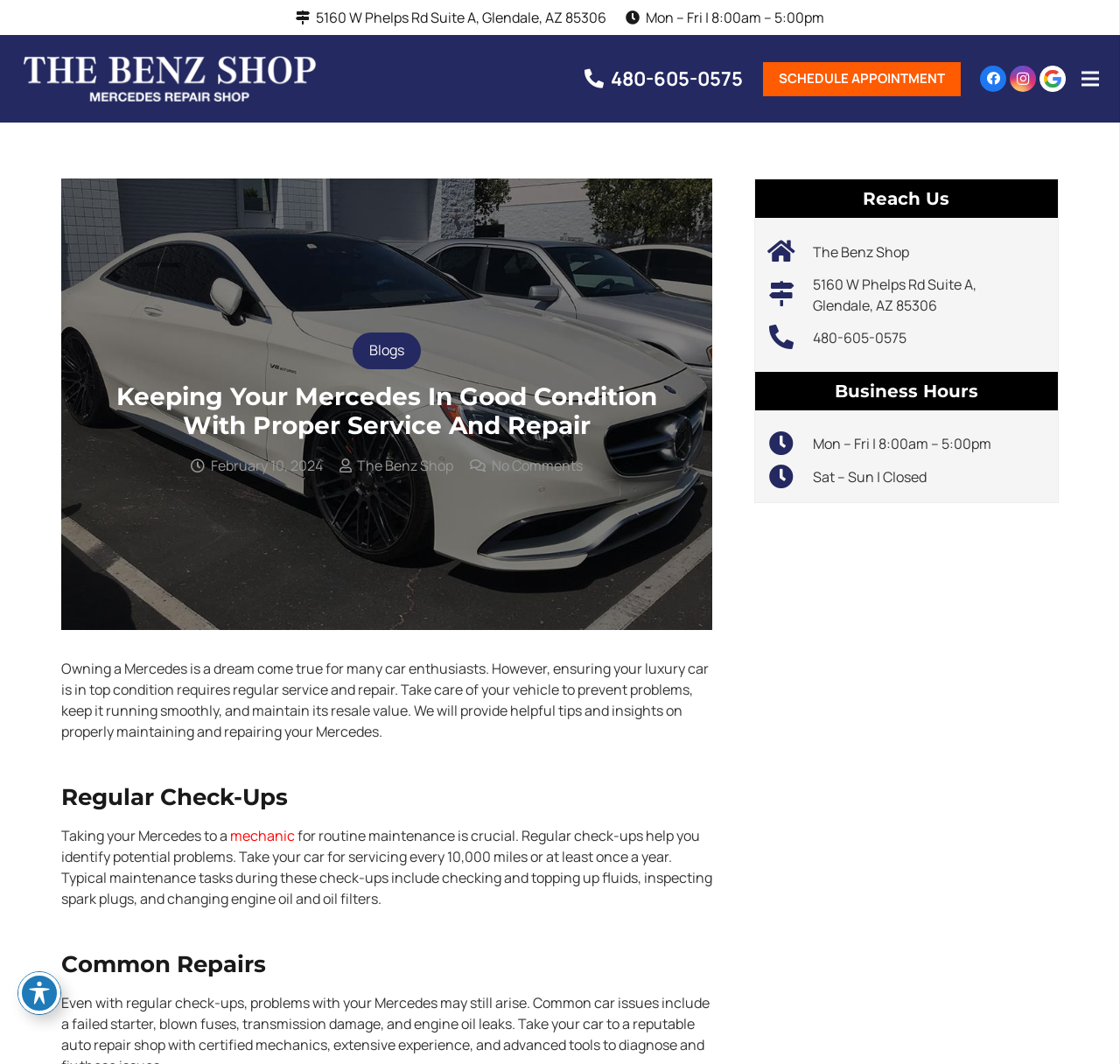Based on the provided description, "parent_node: ABOUT aria-label="Menu"", find the bounding box of the corresponding UI element in the screenshot.

[0.956, 0.053, 0.991, 0.095]